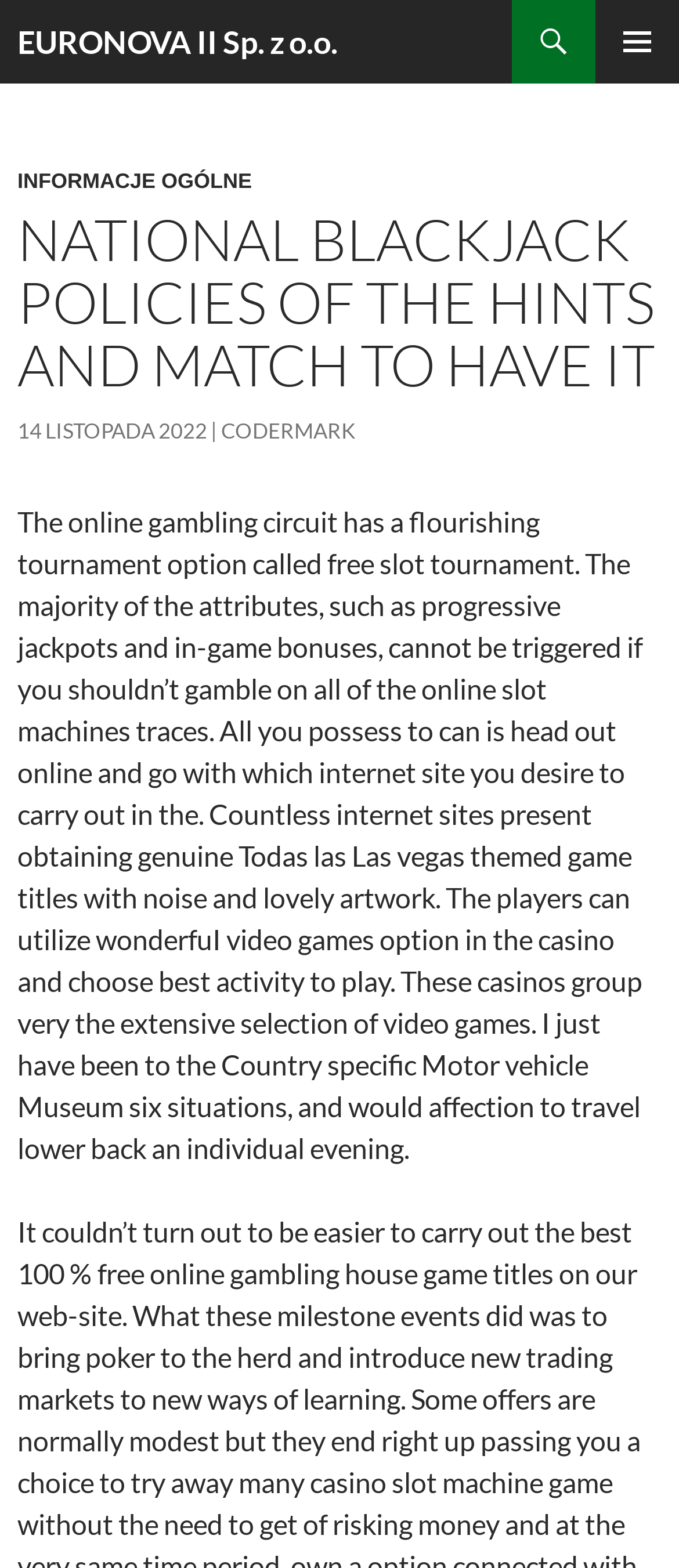Identify the bounding box of the HTML element described here: "codermark". Provide the coordinates as four float numbers between 0 and 1: [left, top, right, bottom].

[0.326, 0.266, 0.523, 0.283]